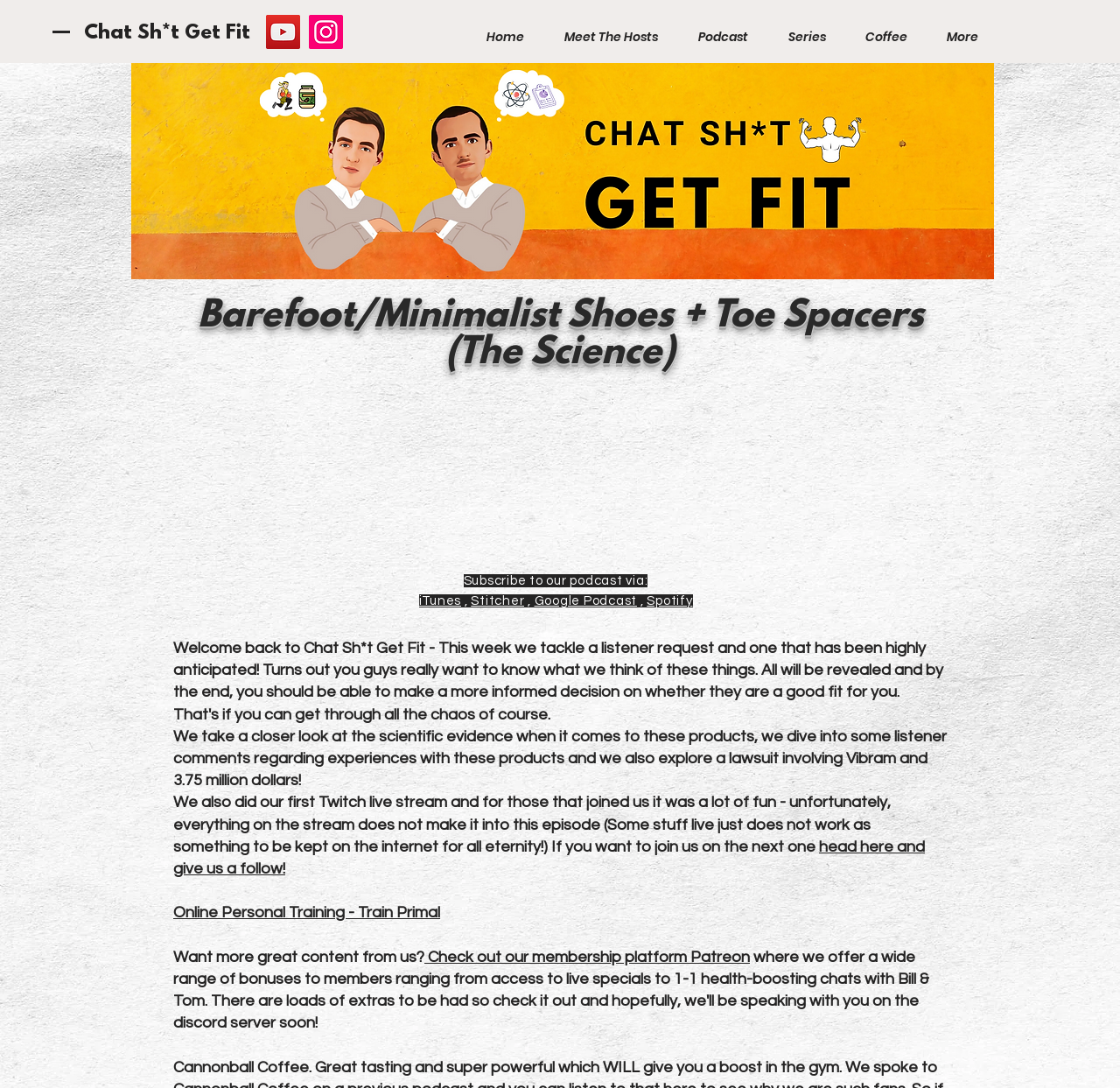Please give a one-word or short phrase response to the following question: 
How can users subscribe to the podcast?

Via iTunes, Stitcher, Google Podcast, Spotify